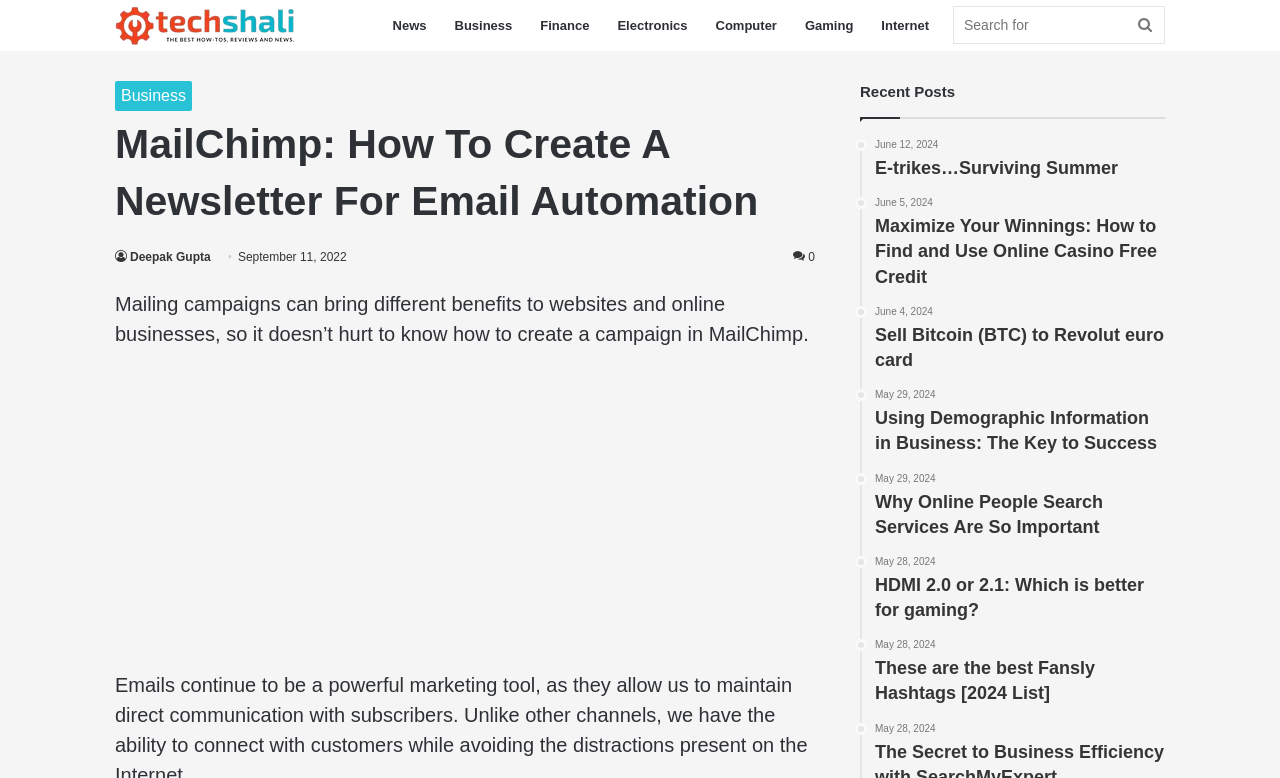Examine the screenshot and answer the question in as much detail as possible: What is the category of the article?

The category of the article is likely 'Business' because it is mentioned in the primary navigation and also as a link below the main heading.